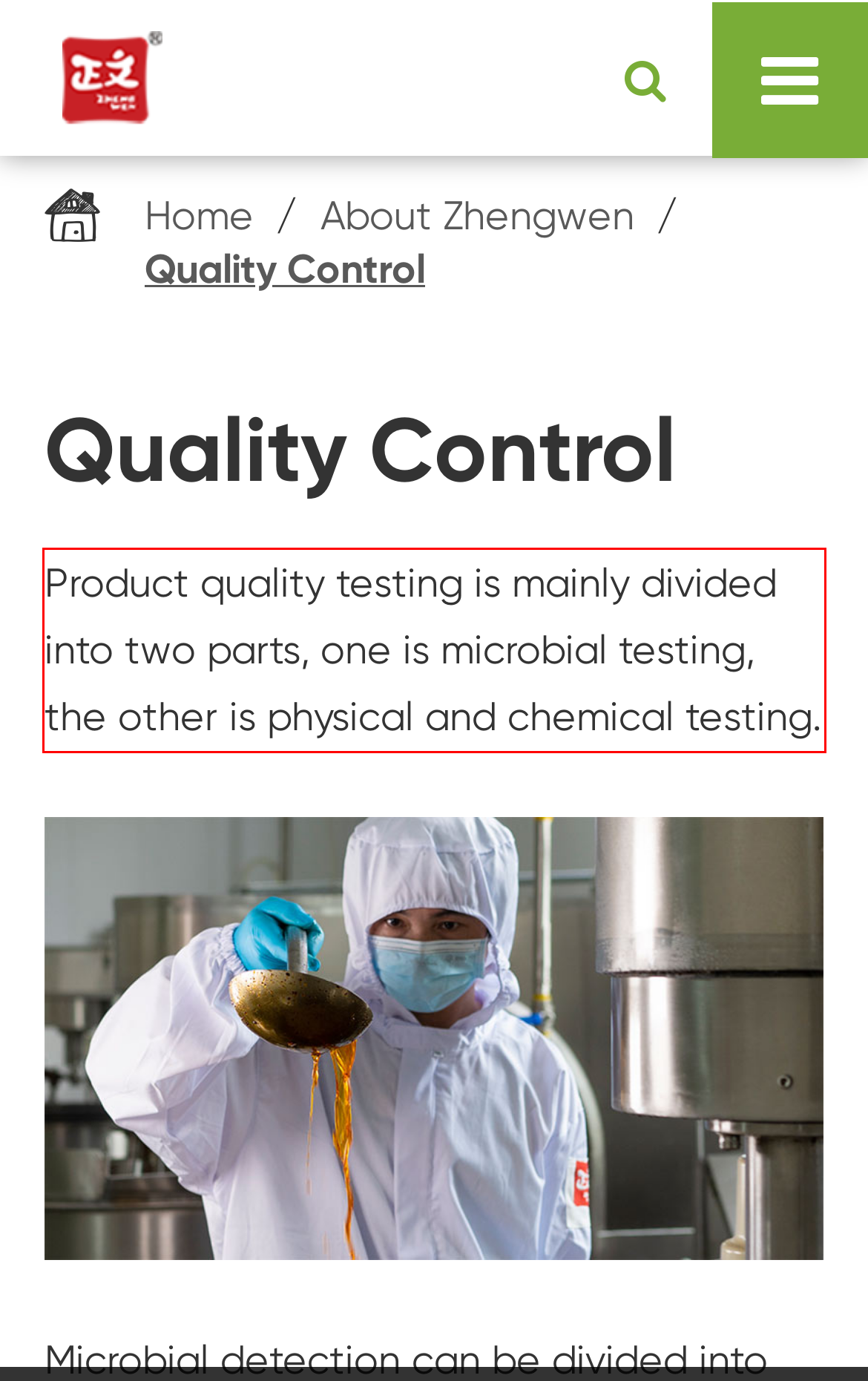Examine the webpage screenshot and use OCR to recognize and output the text within the red bounding box.

Product quality testing is mainly divided into two parts, one is microbial testing, the other is physical and chemical testing.